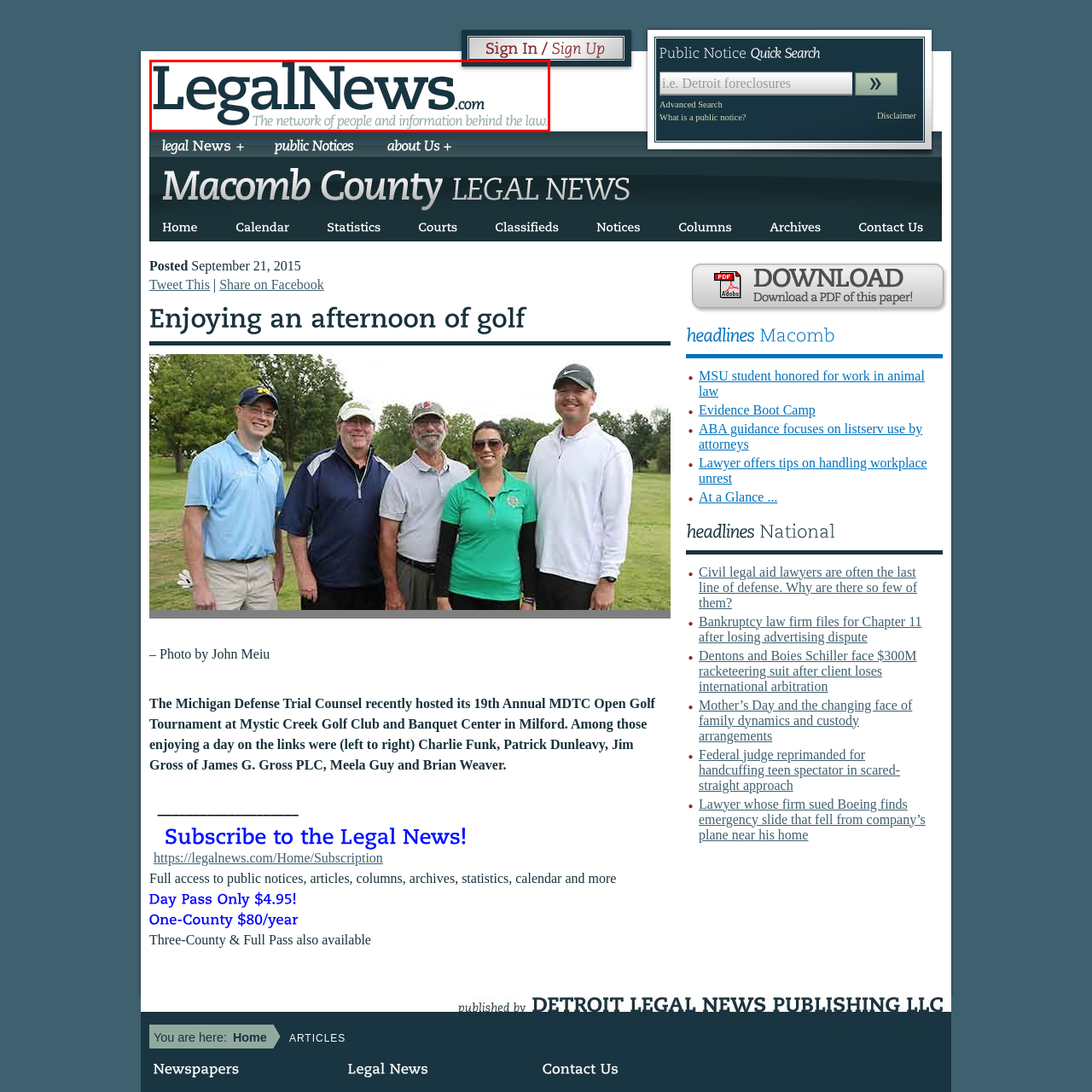Construct a detailed caption for the image enclosed in the red box.

The image displays the logo of LegalNews.com, featuring the name "Legal News" prominently in a bold, modern font. Below the name, a tagline reads "The network of people and information behind the law," emphasizing the website’s commitment to providing relevant legal information and connecting users with important news in the legal field. The design combines professionalism and clarity, aligning with the website's purpose as a source for legal updates and public notices.